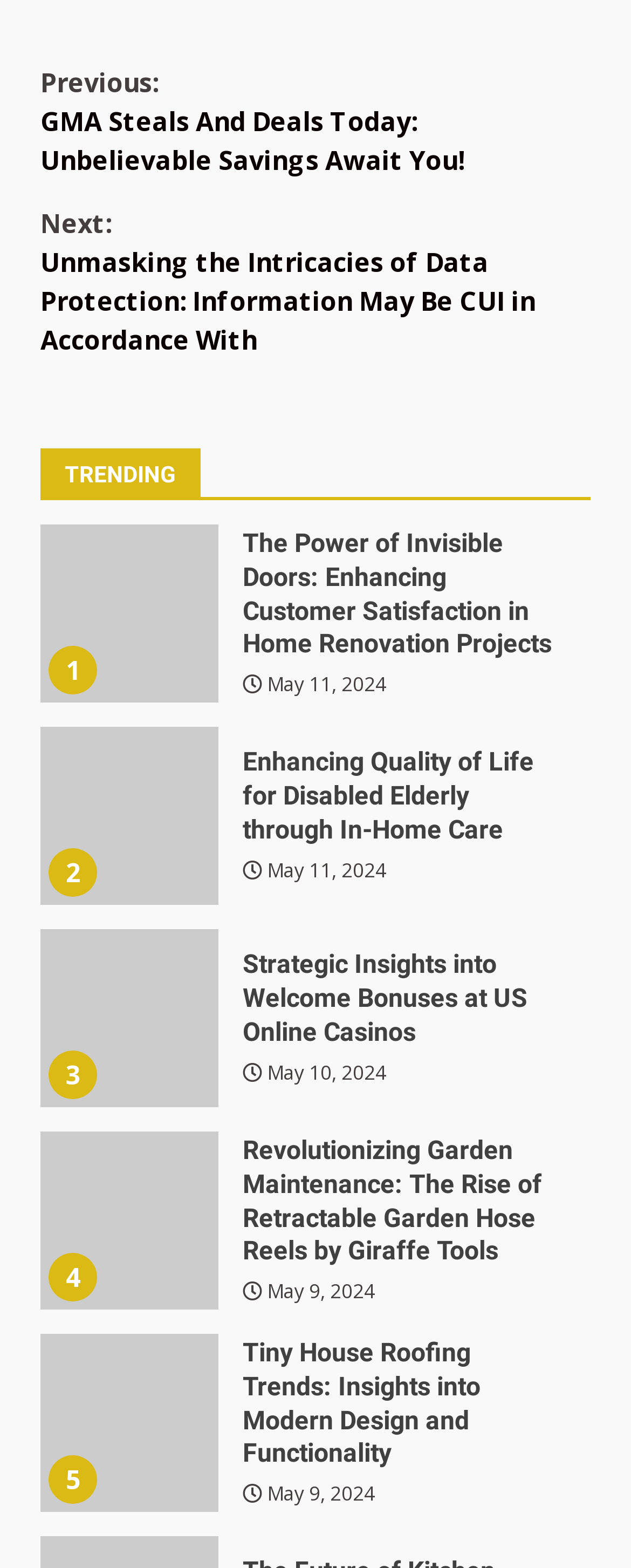Pinpoint the bounding box coordinates of the clickable element needed to complete the instruction: "Contact Sandra Summerhayes via email". The coordinates should be provided as four float numbers between 0 and 1: [left, top, right, bottom].

None